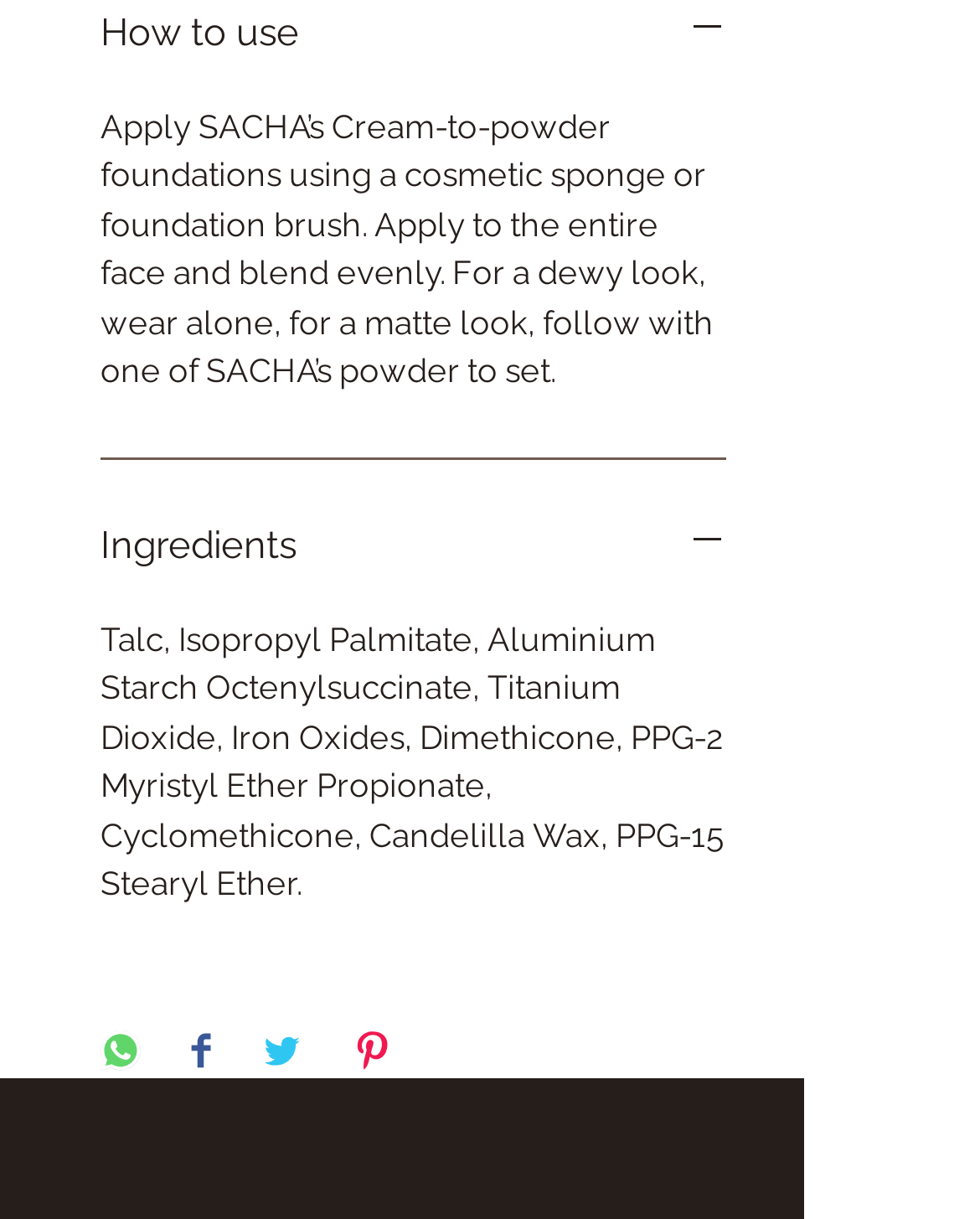Can you show the bounding box coordinates of the region to click on to complete the task described in the instruction: "Click on 'Ingredients'"?

[0.103, 0.427, 0.741, 0.47]